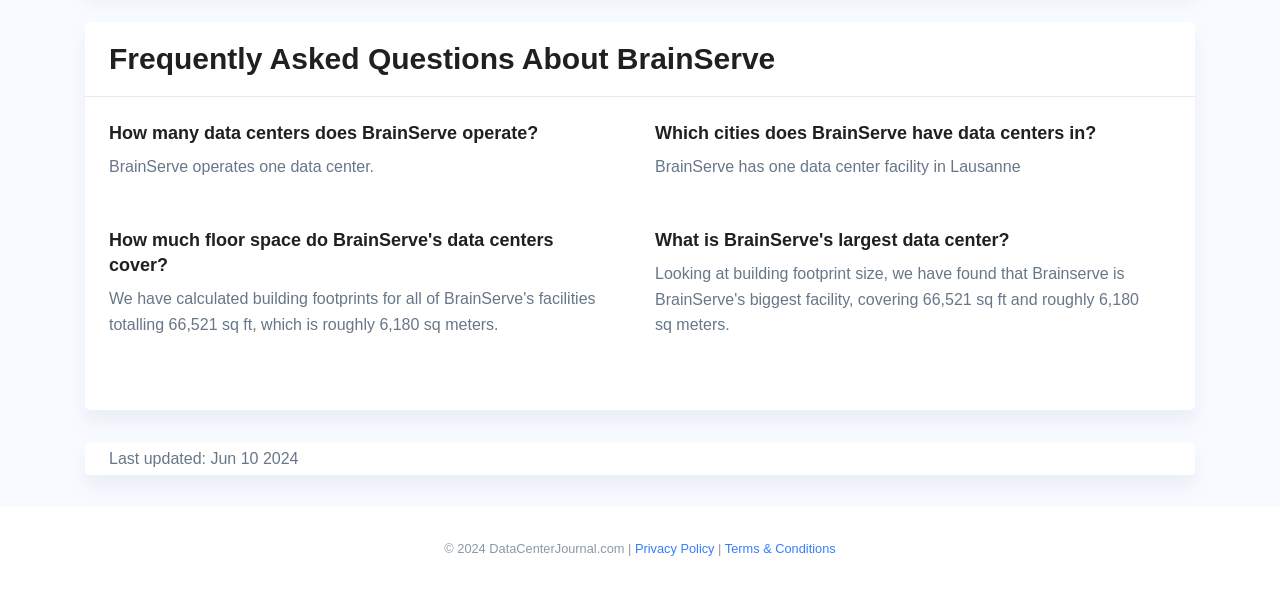How many data centers does BrainServe operate?
Refer to the image and answer the question using a single word or phrase.

One